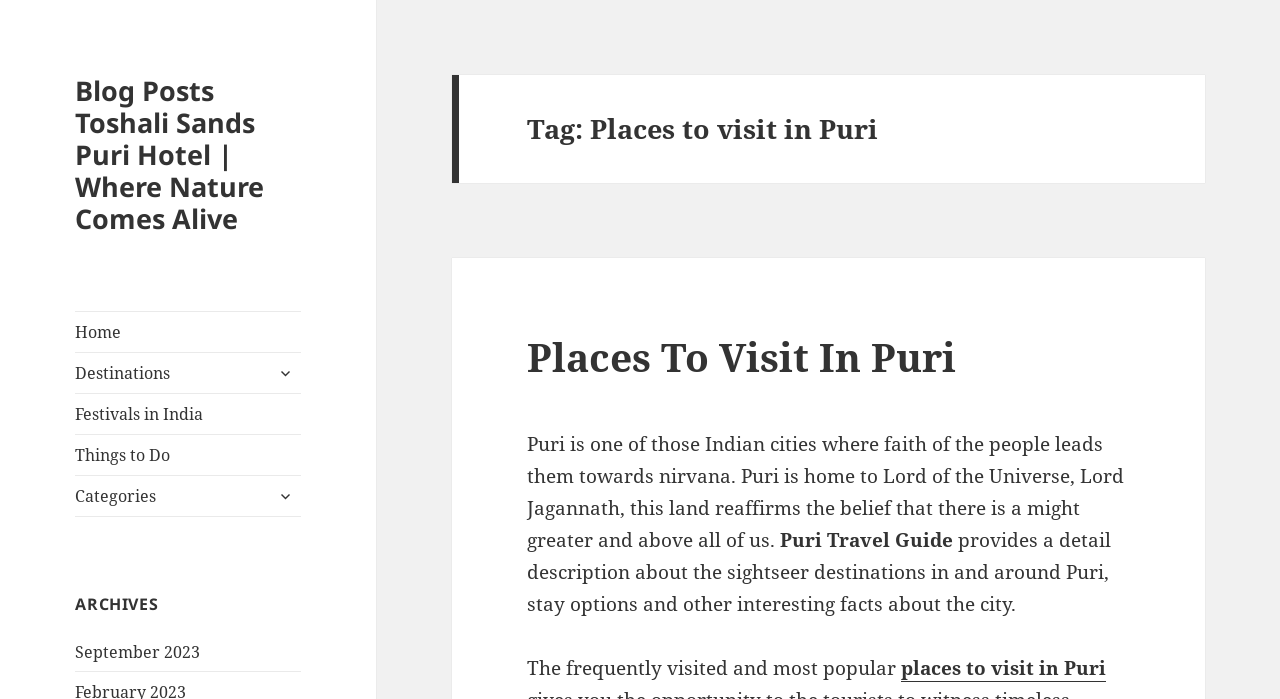Please find the top heading of the webpage and generate its text.

Tag: Places to visit in Puri